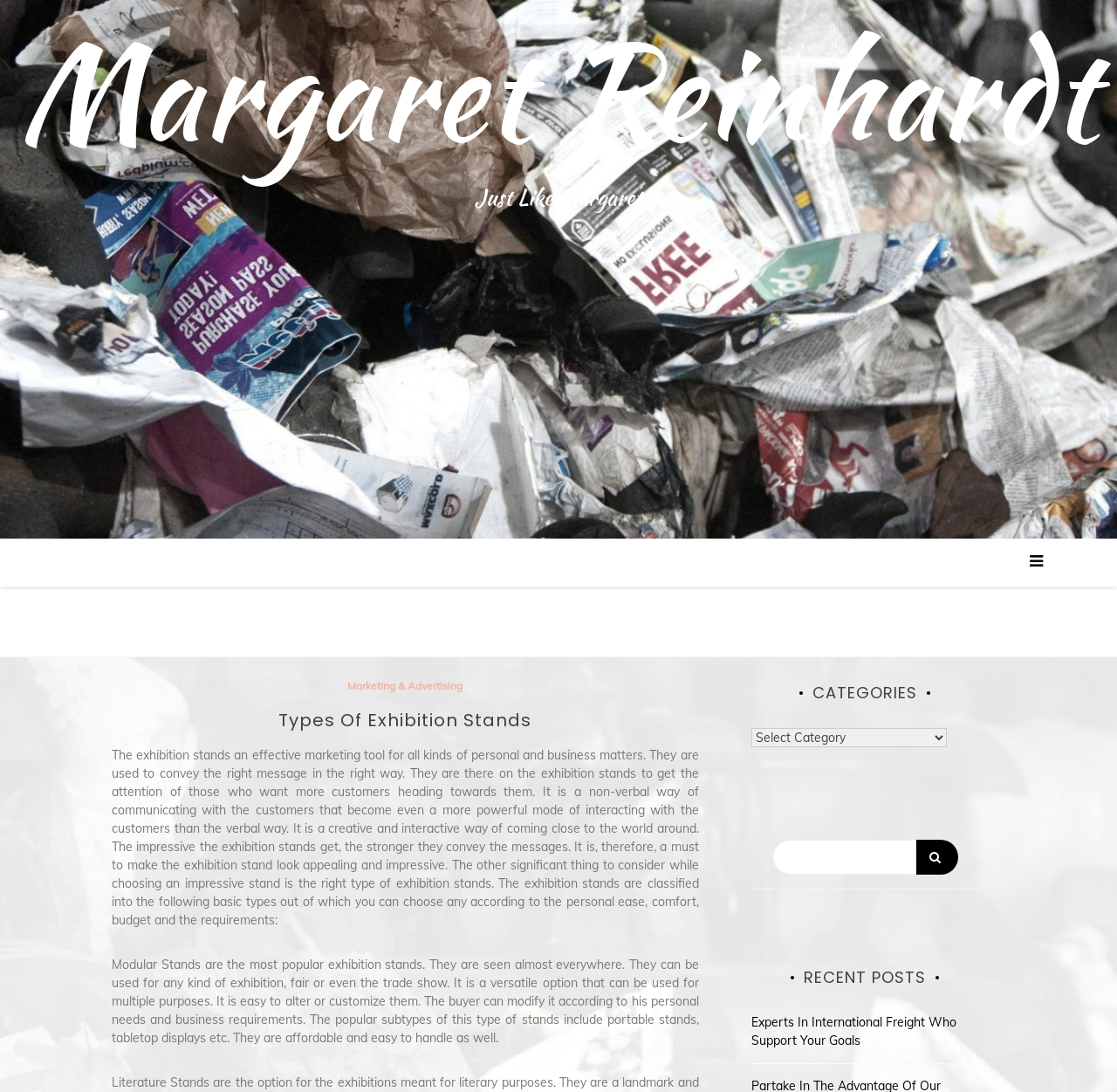Please specify the bounding box coordinates for the clickable region that will help you carry out the instruction: "View the author's profile".

[0.212, 0.97, 0.274, 0.984]